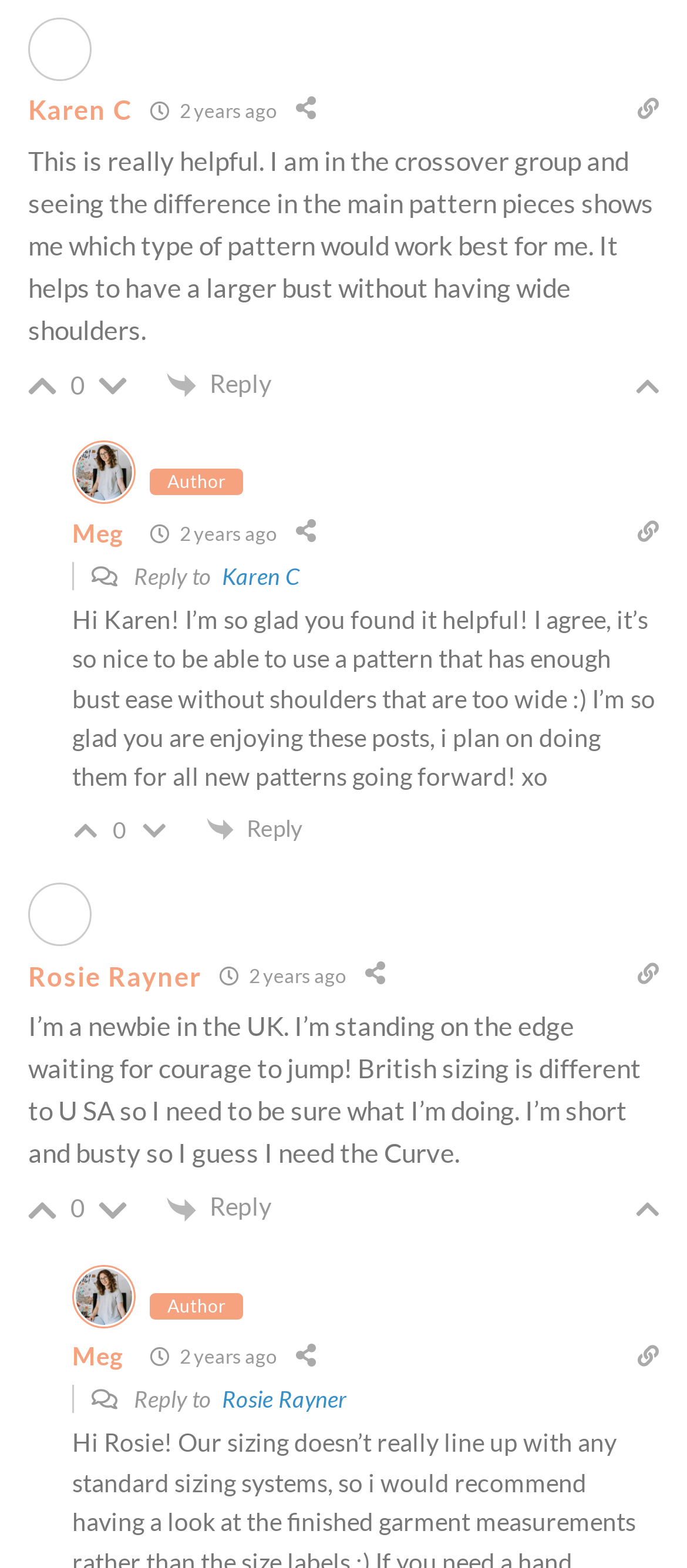Carefully examine the image and provide an in-depth answer to the question: What is the date of the second comment?

I examined the second comment section and found the date 'September 4, 2021 9:52 am' below the author's name.